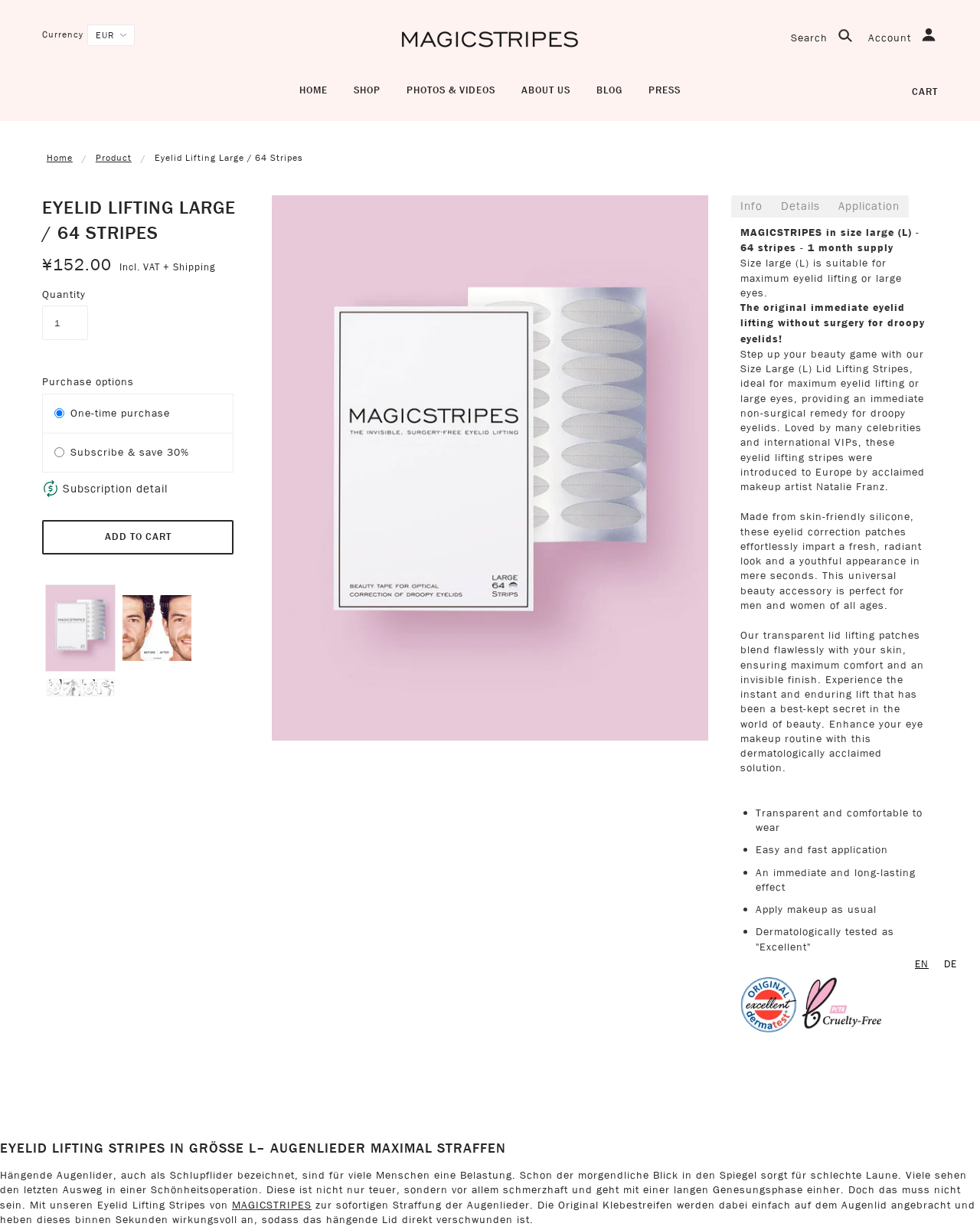Illustrate the webpage thoroughly, mentioning all important details.

This webpage is about a product called Eyelid Lifting Tapes, specifically the Large size, which is a one-month supply for droopy eyelids. At the top of the page, there is a currency selector and a search bar, followed by a navigation menu with links to Home, Shop, Photos & Videos, About Us, Blog, and Press. 

Below the navigation menu, there is a banner with the brand name "MAGICSTRIPES" and a logo. On the right side of the banner, there are links to the Cart and Account. 

The main content of the page is divided into two sections. The left section displays the product information, including the product name, price, and a brief description. There is also a quantity selector and a purchase options section, where users can choose between a one-time purchase and a subscription. 

The right section of the page displays a series of images showcasing the product, along with detailed product information, including its features, benefits, and application instructions. There are also customer testimonials and reviews, as well as a section highlighting the product's advantages, such as being transparent, comfortable, and easy to apply.

At the bottom of the page, there is a section with a heading that translates to "Eyelid Lifting Stripes in Size L - Maximum Eyelid Lifting" in English. This section appears to be a brief introduction to the product and its benefits, with a link to the MAGICSTRIPES brand.

Overall, the webpage is well-organized and easy to navigate, with clear and concise product information and a focus on showcasing the product's features and benefits.